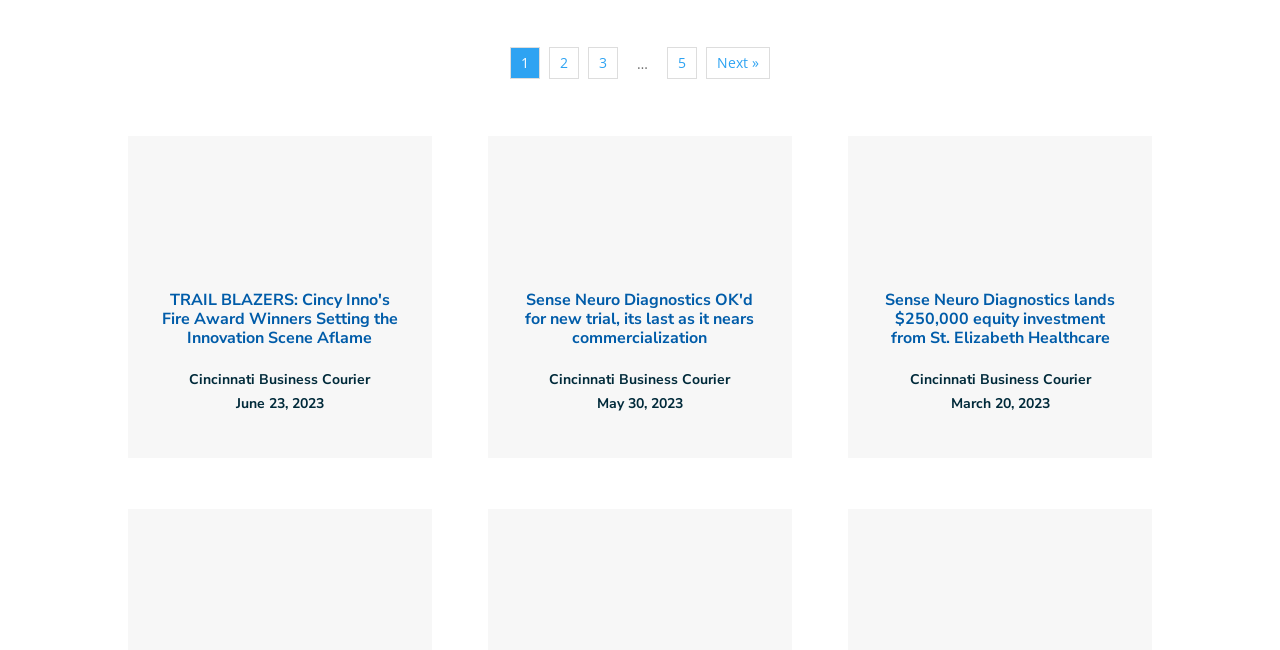What is the name of the publication?
Give a one-word or short phrase answer based on the image.

Cincinnati Business Courier